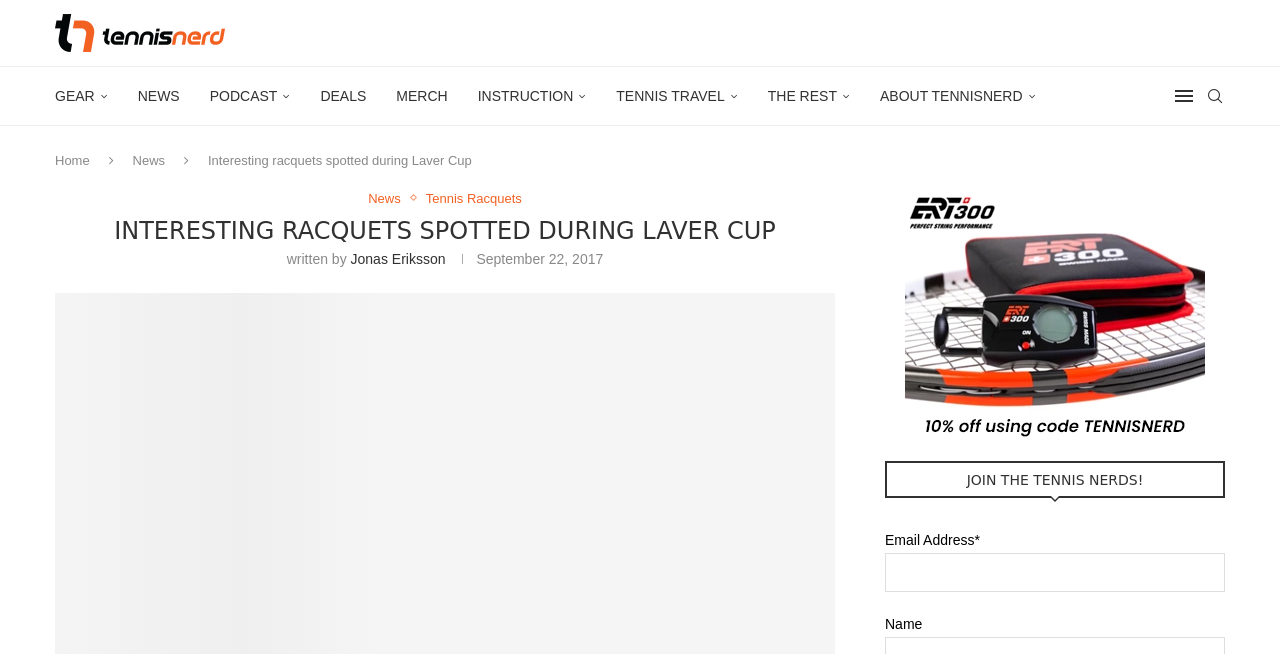When was the article published?
Based on the screenshot, provide your answer in one word or phrase.

September 22, 2017